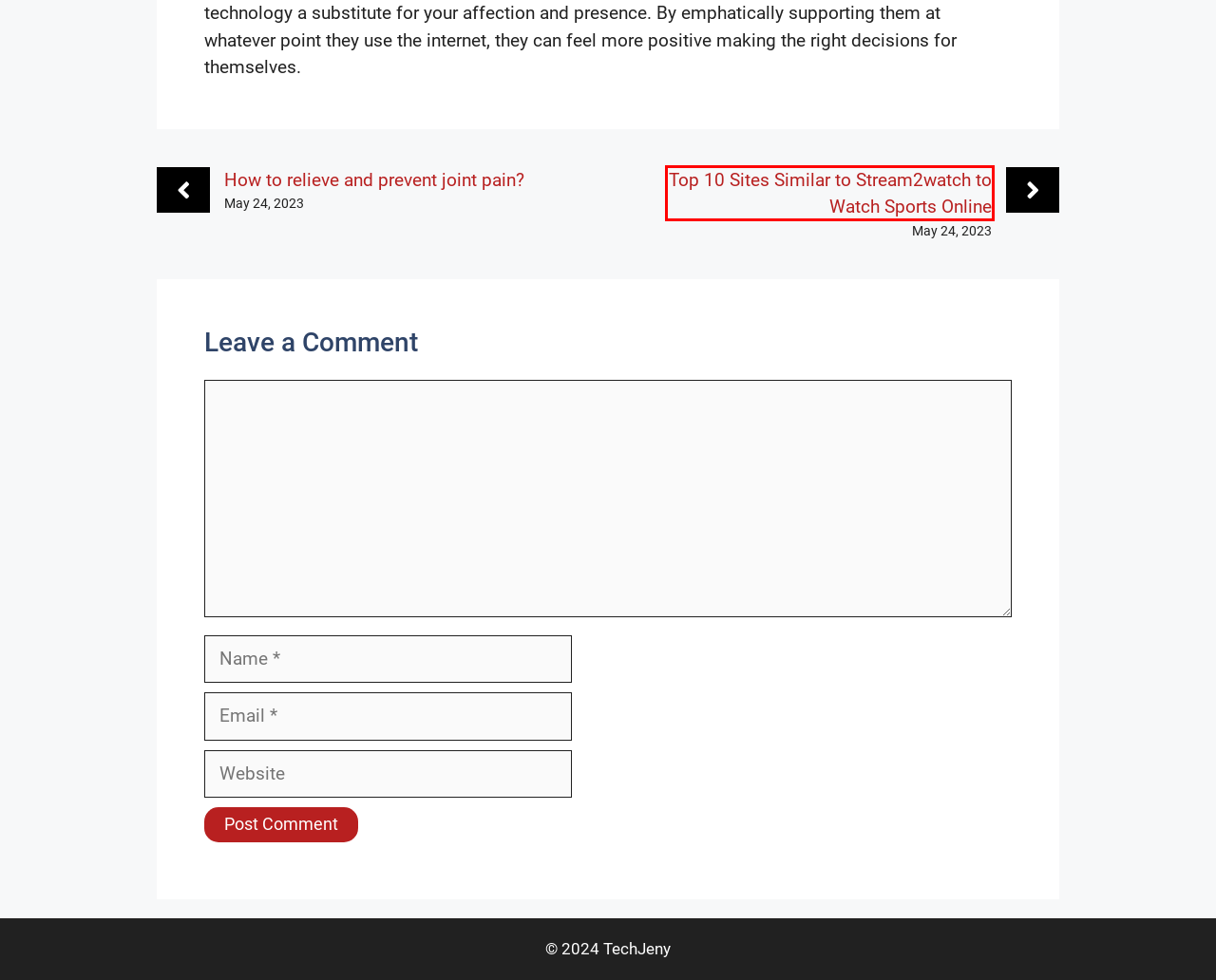Look at the screenshot of the webpage and find the element within the red bounding box. Choose the webpage description that best fits the new webpage that will appear after clicking the element. Here are the candidates:
A. Ecommerce Archives - TechJeny
B. Alternatives Archives - TechJeny
C. Business, Small Business Tips, News, Ideas | TechJeny
D. Design | Web Design, UI, UX and Mobile App Design
E. Top 10 Sites Similar to Stream2watch to Watch Sports Online
F. How to relieve and prevent joint pain?
G. Gadgets | TechJeny
H. Tips, Tricks, Tutorials, and How To | TechJeny

E